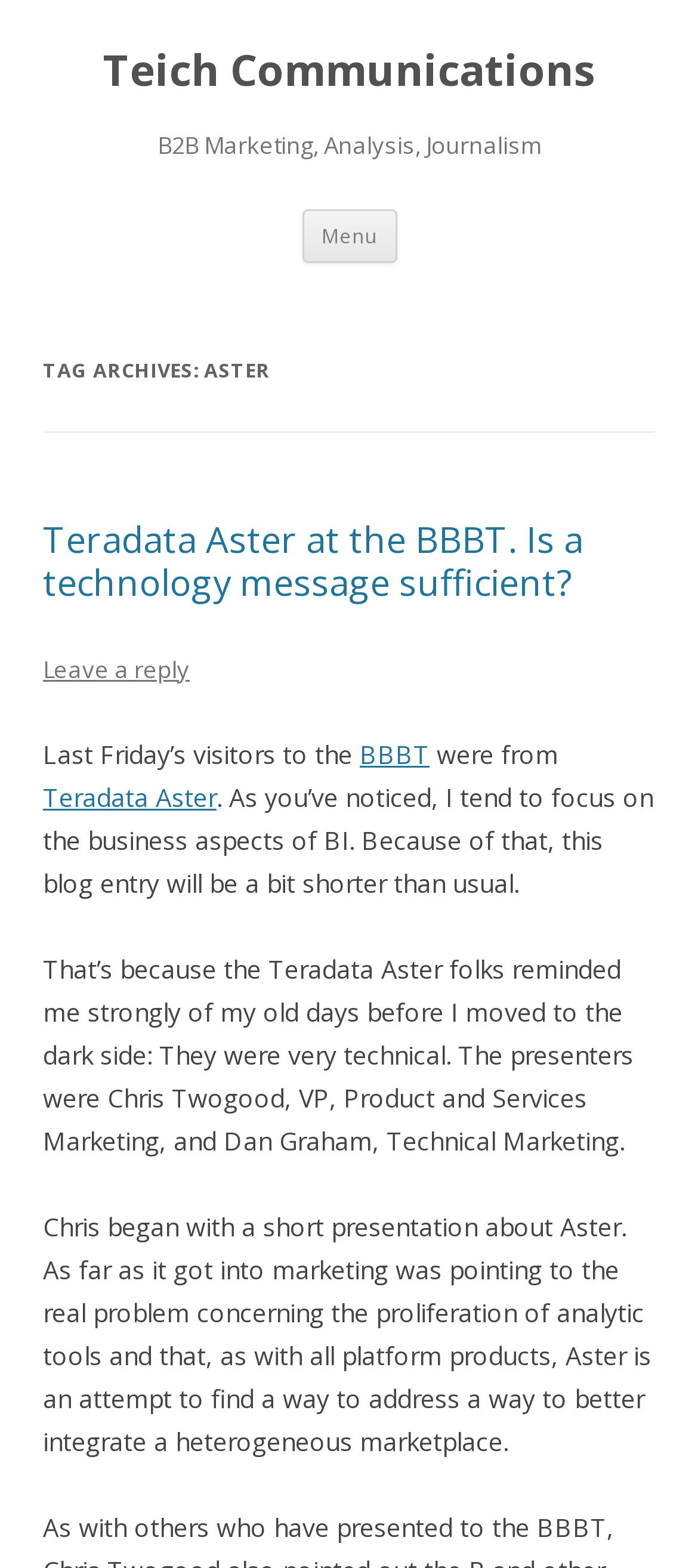Describe in detail what you see on the webpage.

The webpage is about the archives of Aster, with a focus on B2B marketing, analysis, and journalism. At the top, there is a heading "Teich Communications" with a link to the same name, taking up most of the top section. Below it, there is a heading "B2B Marketing, Analysis, Journalism" that spans almost the entire width of the page. 

To the right of the top heading, there is a button labeled "Menu" and a link "Skip to content". Below these elements, there is a header section with a heading "TAG ARCHIVES: ASTER" that takes up most of the width. 

Underneath, there is a section with a heading "Teradata Aster at the BBBT. Is a technology message sufficient?" that includes a link to the same title. This section also contains a link "Leave a reply" below the heading. 

The main content of the page is a blog post that starts with the text "Last Friday’s visitors to the" and continues with links to "BBBT" and "Teradata Aster" embedded within the text. The blog post discusses the business aspects of BI, with a focus on the technical presentation by the Teradata Aster team. The text is divided into several paragraphs, with the last one describing the presentation by Chris Twogood, VP of Product and Services Marketing, and Dan Graham, Technical Marketing.